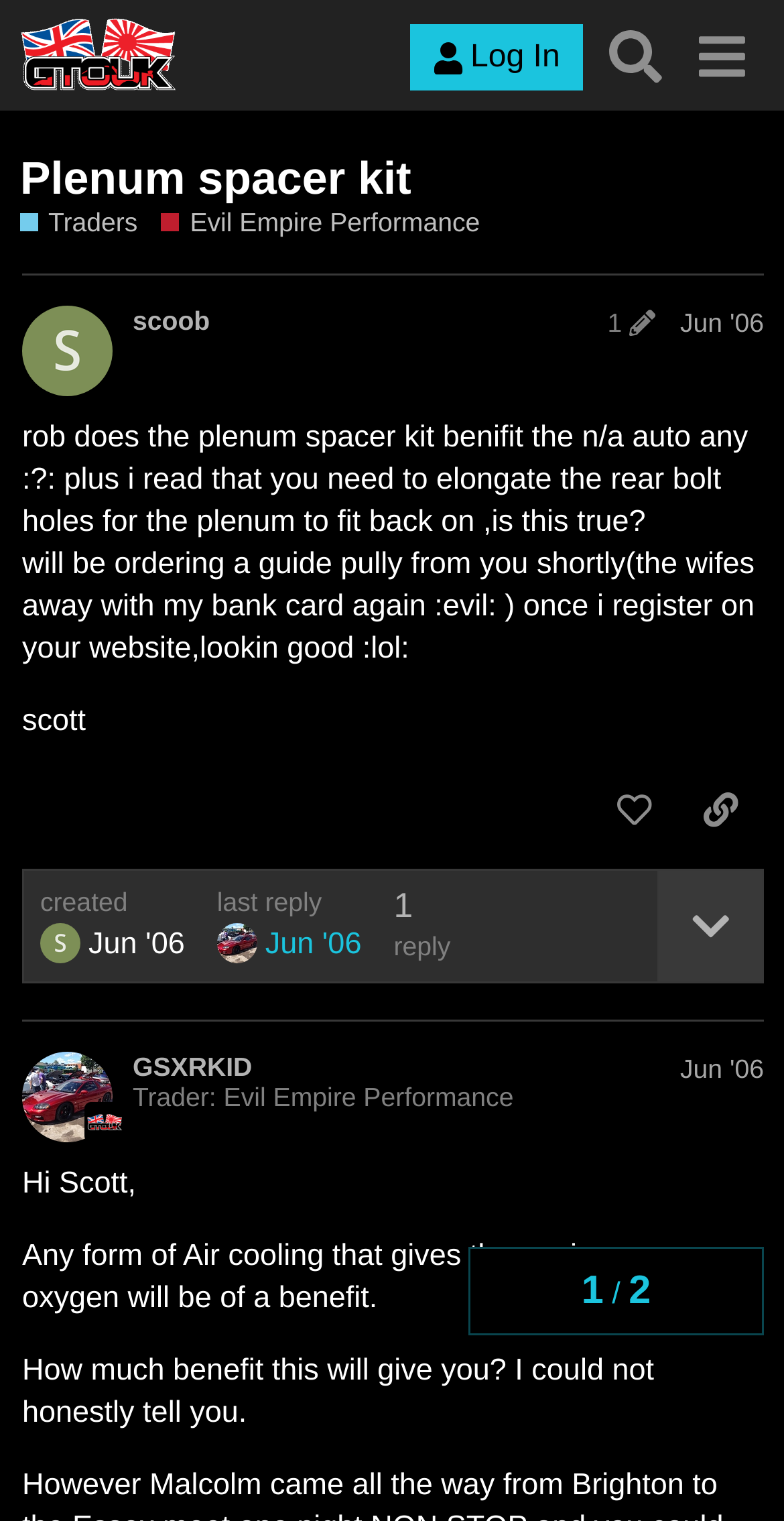For the given element description aria-label="menu" title="menu", determine the bounding box coordinates of the UI element. The coordinates should follow the format (top-left x, top-left y, bottom-right x, bottom-right y) and be within the range of 0 to 1.

[0.865, 0.009, 0.974, 0.064]